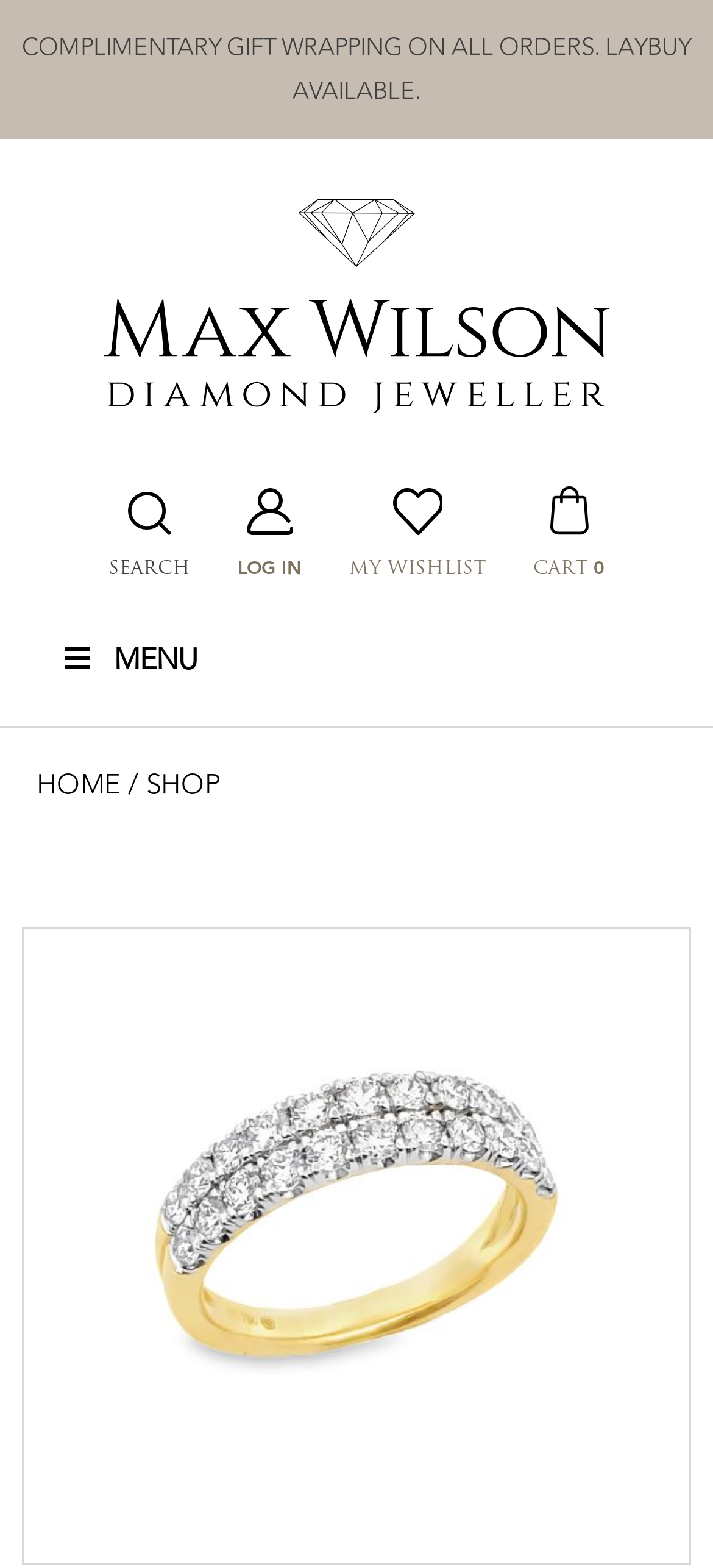Based on the visual content of the image, answer the question thoroughly: What is the navigation menu icon?

The button element with the Unicode character '' is labeled as 'MENU', indicating that it is used to navigate the website.